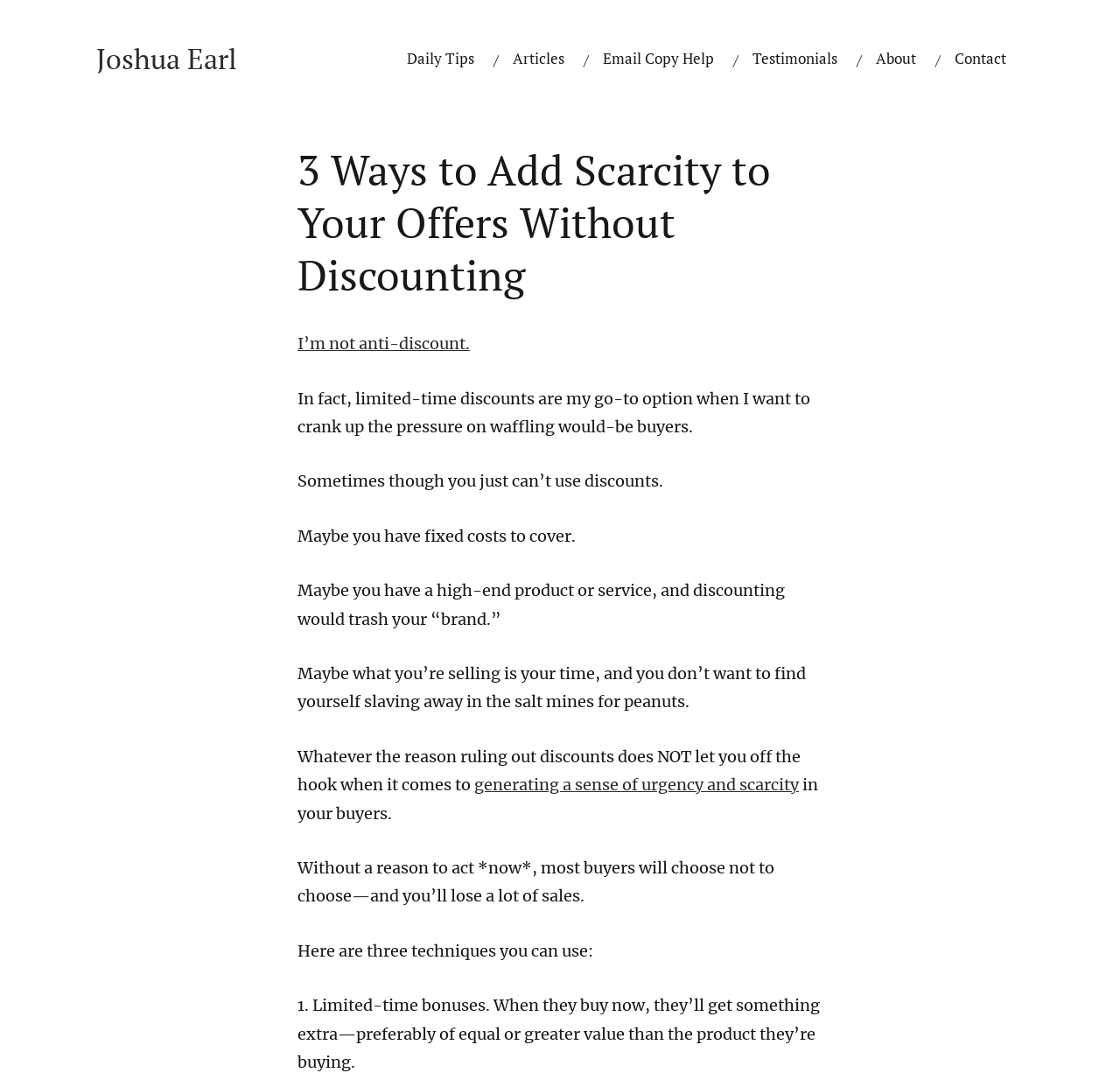Based on the description "I’m not anti-discount.", find the bounding box of the specified UI element.

[0.266, 0.309, 0.42, 0.328]